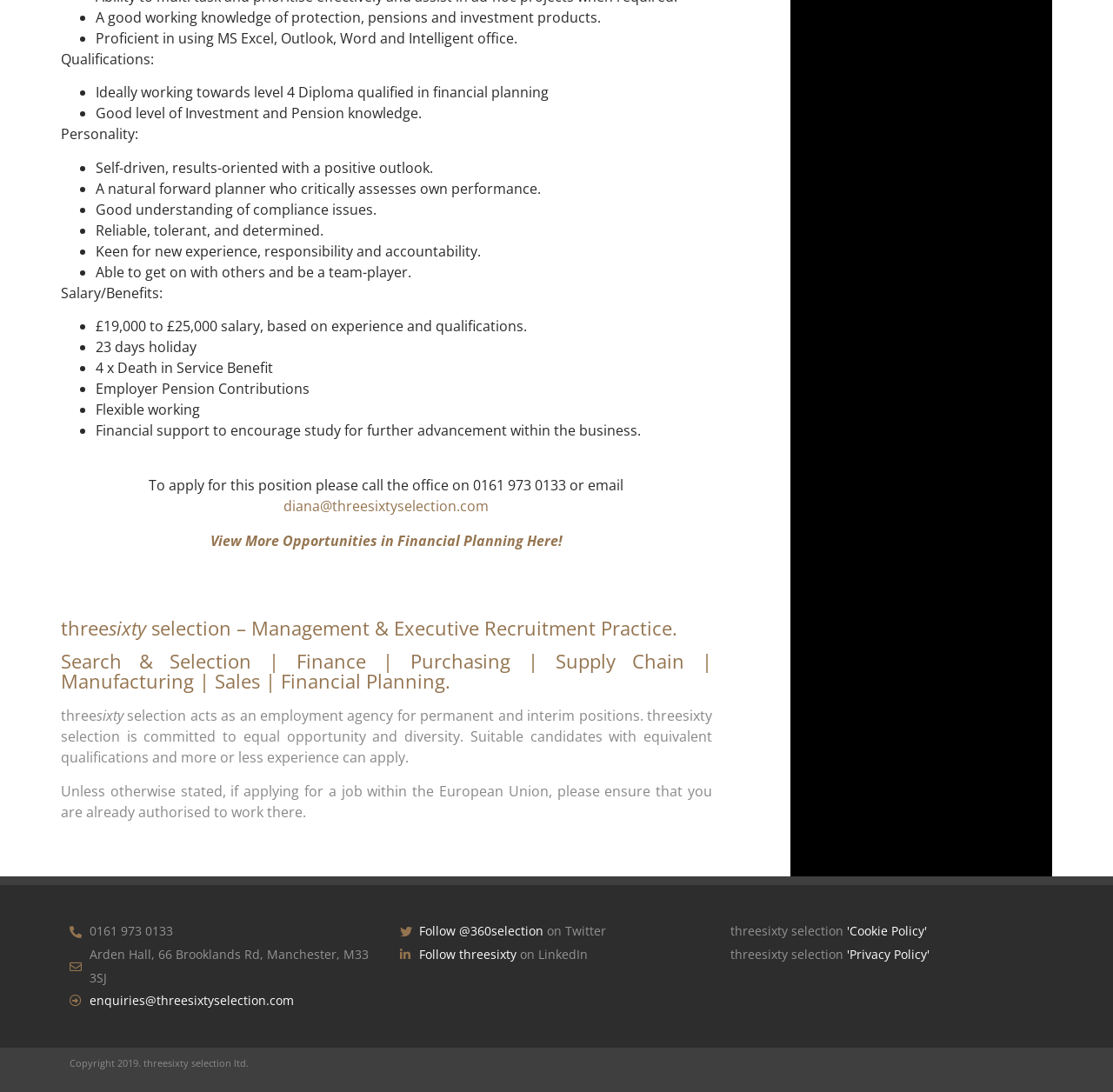Please specify the bounding box coordinates in the format (top-left x, top-left y, bottom-right x, bottom-right y), with values ranging from 0 to 1. Identify the bounding box for the UI component described as follows: Follow threesixty on LinkedIn

[0.359, 0.864, 0.641, 0.885]